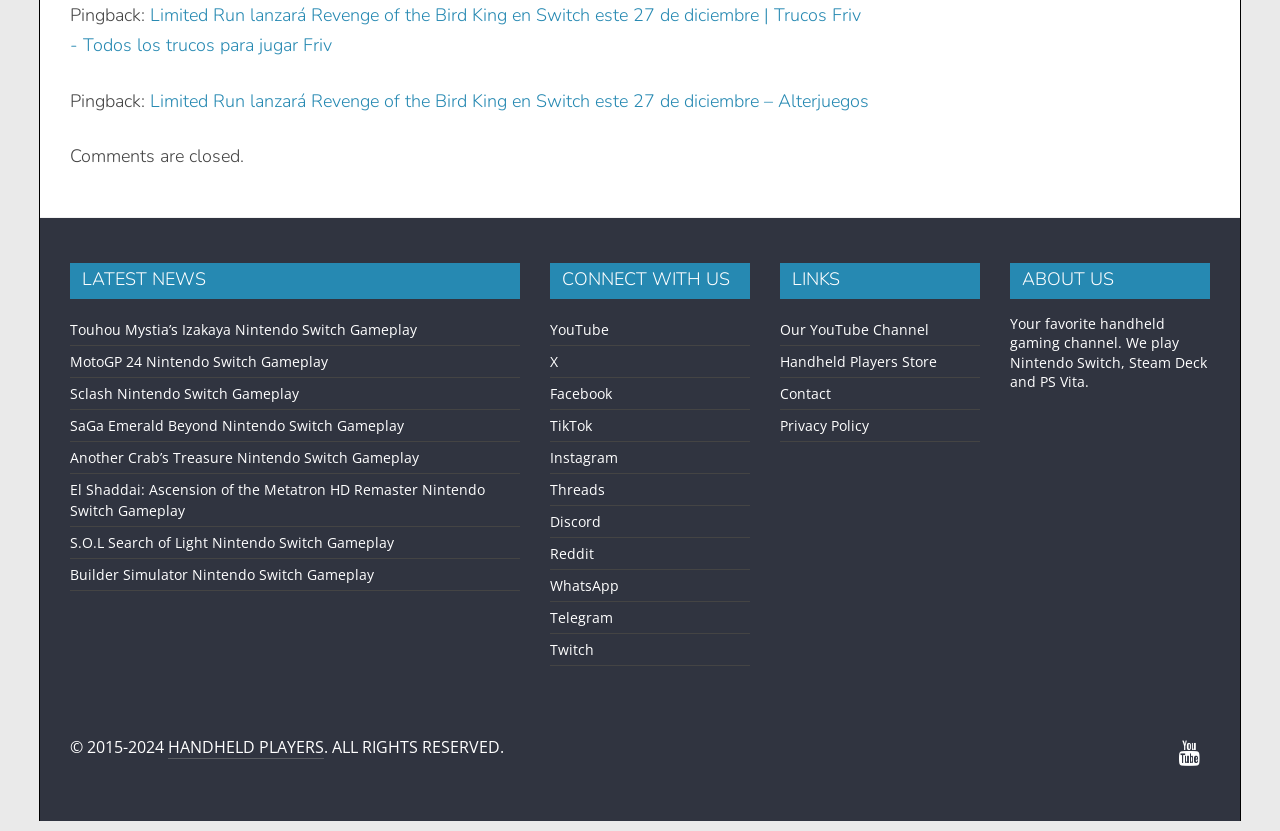Find the bounding box coordinates for the HTML element described as: "Telegram". The coordinates should consist of four float values between 0 and 1, i.e., [left, top, right, bottom].

[0.43, 0.731, 0.479, 0.754]